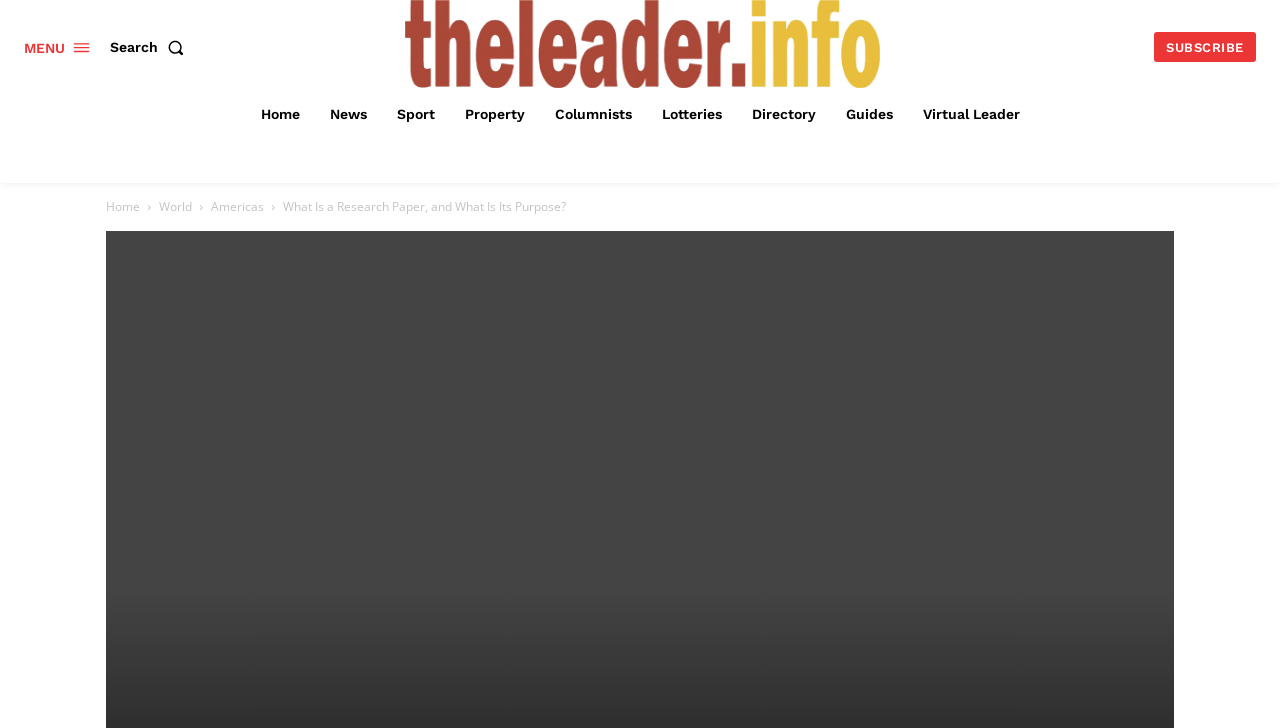Please find the bounding box coordinates of the clickable region needed to complete the following instruction: "visit theleader.info website". The bounding box coordinates must consist of four float numbers between 0 and 1, i.e., [left, top, right, bottom].

[0.316, 0.0, 0.688, 0.122]